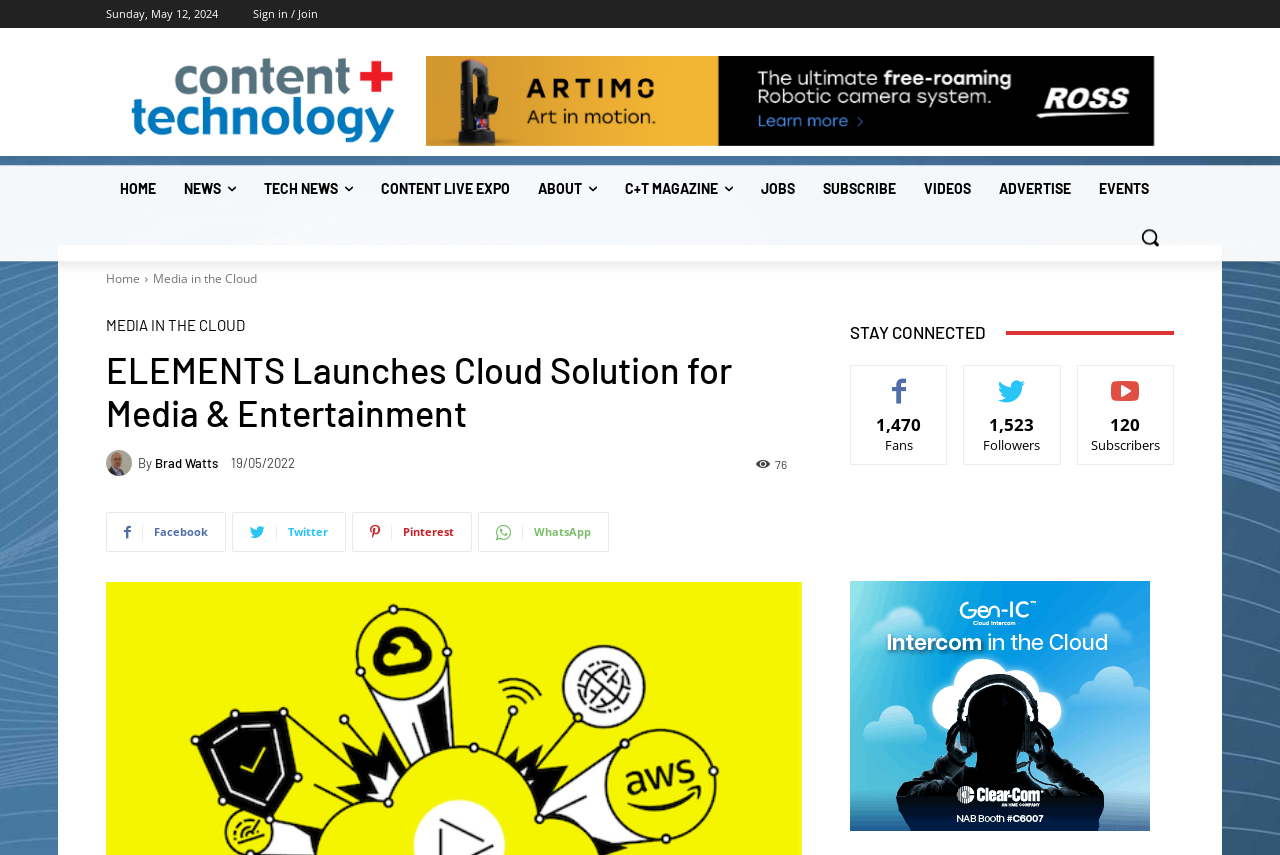Give a detailed account of the webpage, highlighting key information.

The webpage is about ELEMENTS, a media storage specialist, and its new cloud and hybrid solution for media workflows. At the top left, there is a date "Sunday, May 12, 2024" and a "Sign in / Join" link. Next to it is the ELEMENTS logo, which is an image. On the top right, there is a "Logo" link with an image, followed by a "Ross Video" link with an image.

Below the top section, there is a navigation menu with 10 links: "HOME", "NEWS", "TECH NEWS", "CONTENT LIVE EXPO", "ABOUT", "C+T MAGAZINE", "JOBS", "SUBSCRIBE", "VIDEOS", and "ADVERTISE". These links are aligned horizontally and take up most of the width of the page.

On the top right corner, there is a "Search" button with a small image inside. Below the navigation menu, there are two links: "Home" and "Media in the Cloud". The main heading "ELEMENTS Launches Cloud Solution for Media & Entertainment" is centered on the page.

The article content starts below the heading, with a link to the author "Brad Watts" accompanied by a small image. The article is followed by a "By" label, the author's name again, and the publication date "19/05/2022". There is also a "76" label, likely indicating the number of comments or views.

On the right side of the article, there are social media links to Facebook, Twitter, Pinterest, and WhatsApp. Below the article, there is a "STAY CONNECTED" heading, followed by three sections with labels "1,470 Fans", "1,523 Followers", and "120 Subscribers", each with a corresponding "LIKE", "FOLLOW", and "SUBSCRIBE" link.

At the bottom of the page, there is a "Clear-Com" link with an image.